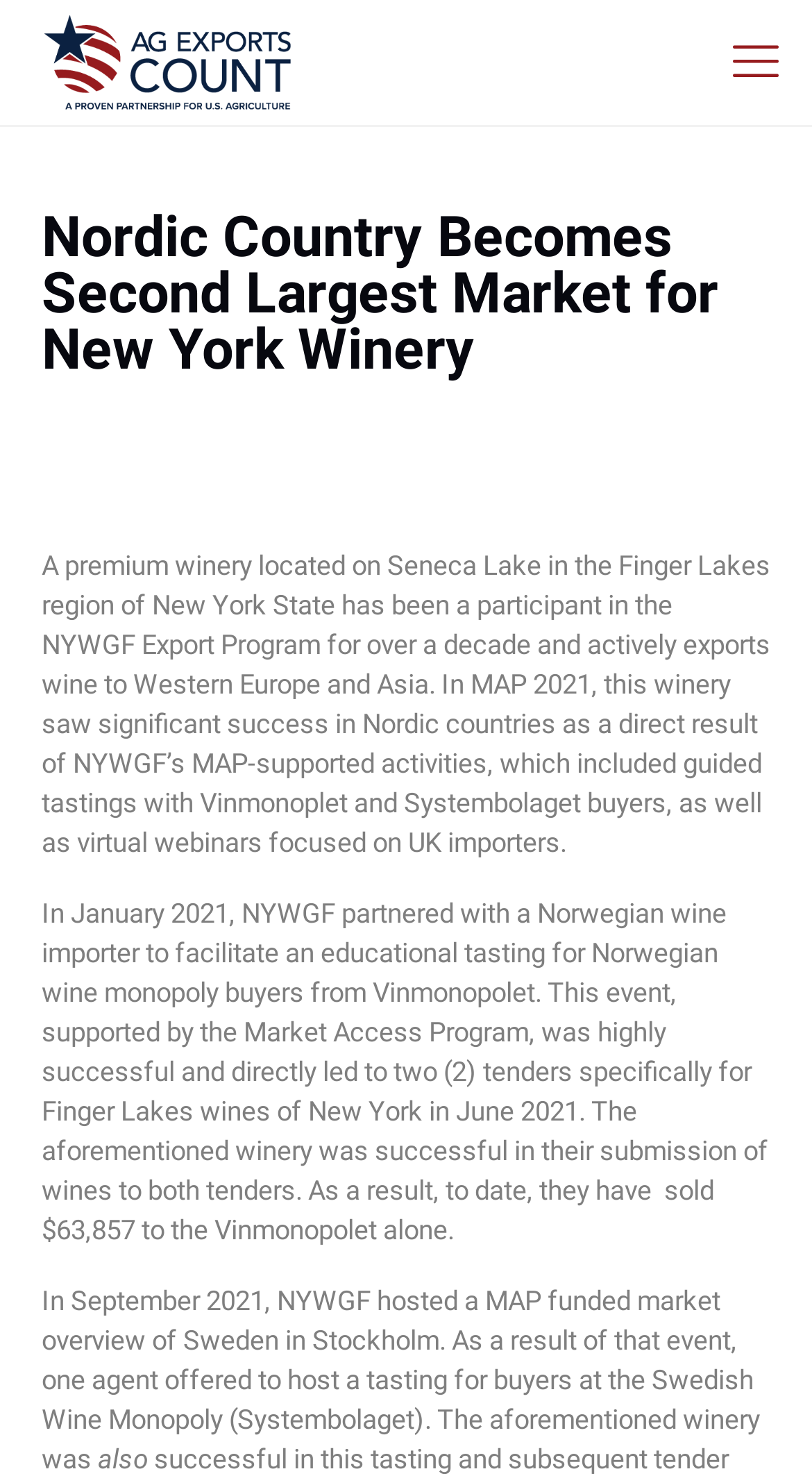Identify and provide the bounding box for the element described by: "aria-label="mobile menu"".

[0.887, 0.018, 0.974, 0.066]